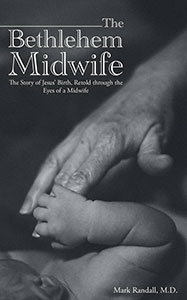Explain the image in a detailed way.

The image features the cover of the book titled "The Bethlehem Midwife: The Story of Jesus’ Birth, Retold through the Eyes of a Midwife" by Mark Randall, M.D. The cover presents a poignant black-and-white photograph depicting a gentle hand of a midwife cradling a newborn's hand, symbolizing care, connection, and the miraculous nature of birth. This imagery reflects the narrative within, which explores the experiences of midwife Rachel as she navigates the challenges of delivering the baby Jesus in Bethlehem, linking past traditions to a pivotal moment in history. The thoughtful design emphasizes the emotional weight of the story and invites readers to delve into this retelling of a significant biblical event through a unique perspective.